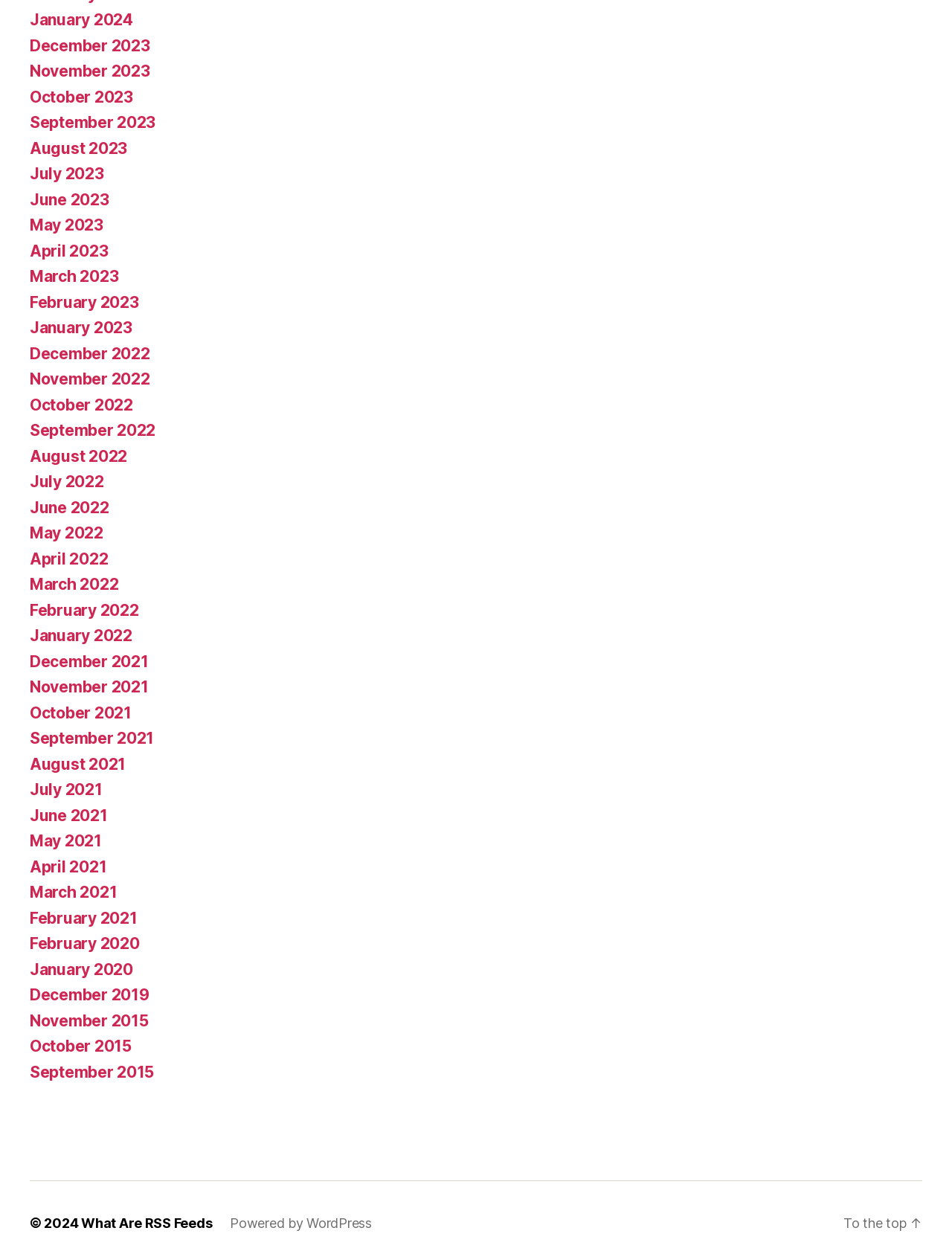What is the purpose of the 'To the top' link?
Based on the visual information, provide a detailed and comprehensive answer.

Based on the link text 'To the top' and its position at the bottom of the webpage, I infer that its purpose is to allow users to quickly scroll back to the top of the webpage.